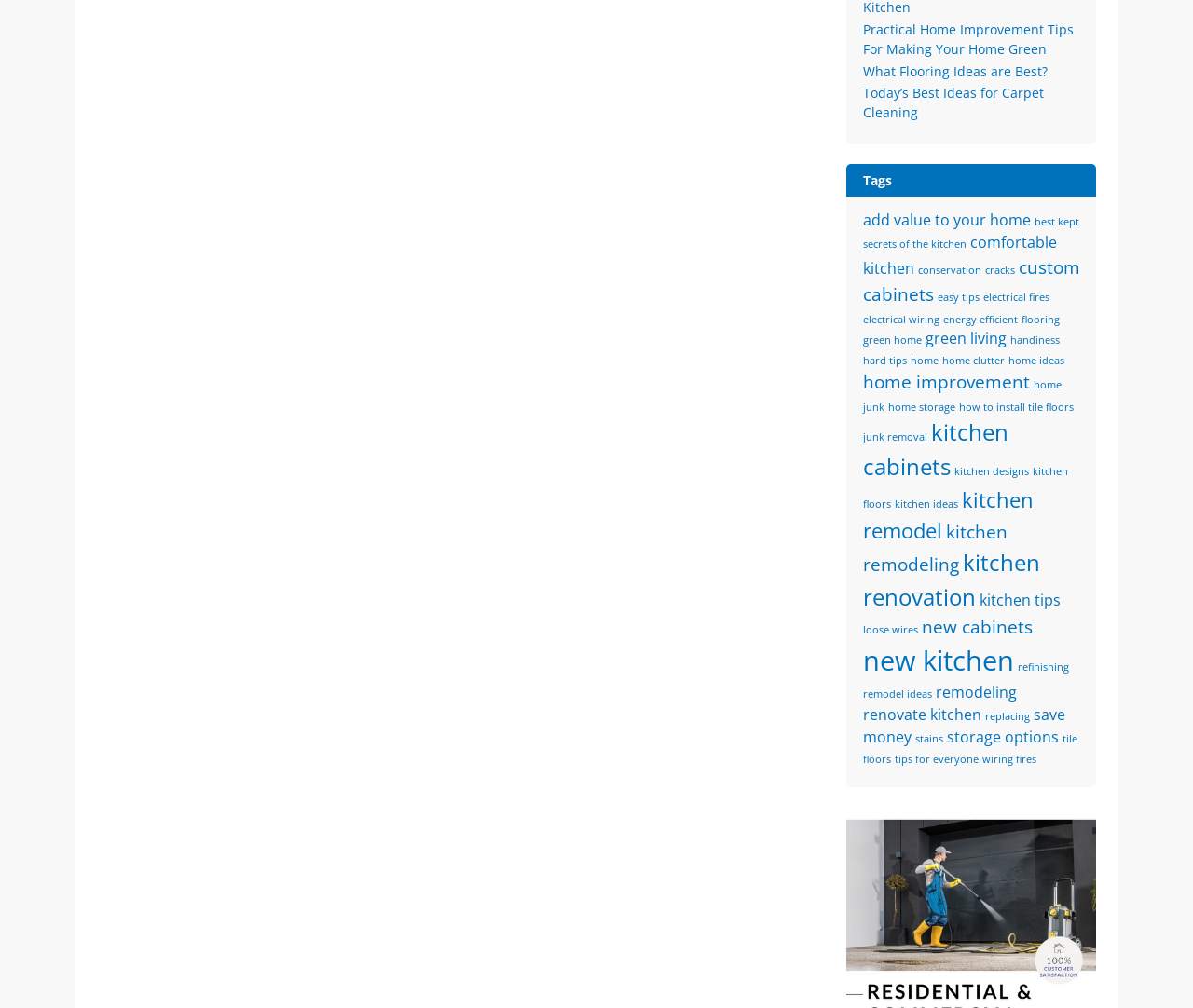How many links are related to 'add value to your home'? Please answer the question using a single word or phrase based on the image.

2